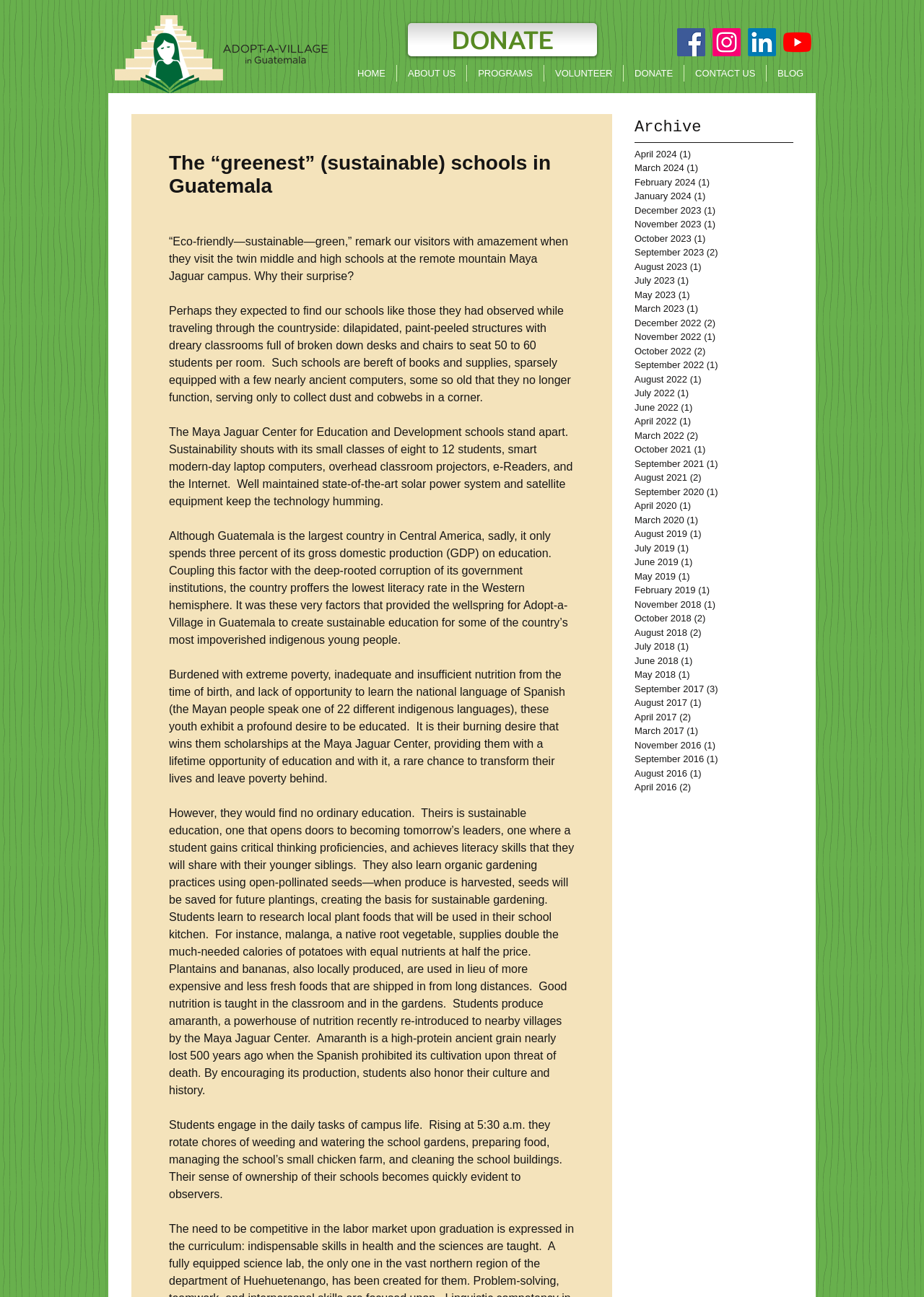Please specify the bounding box coordinates of the region to click in order to perform the following instruction: "Read the article 'Healing is a command from Jesus'".

None